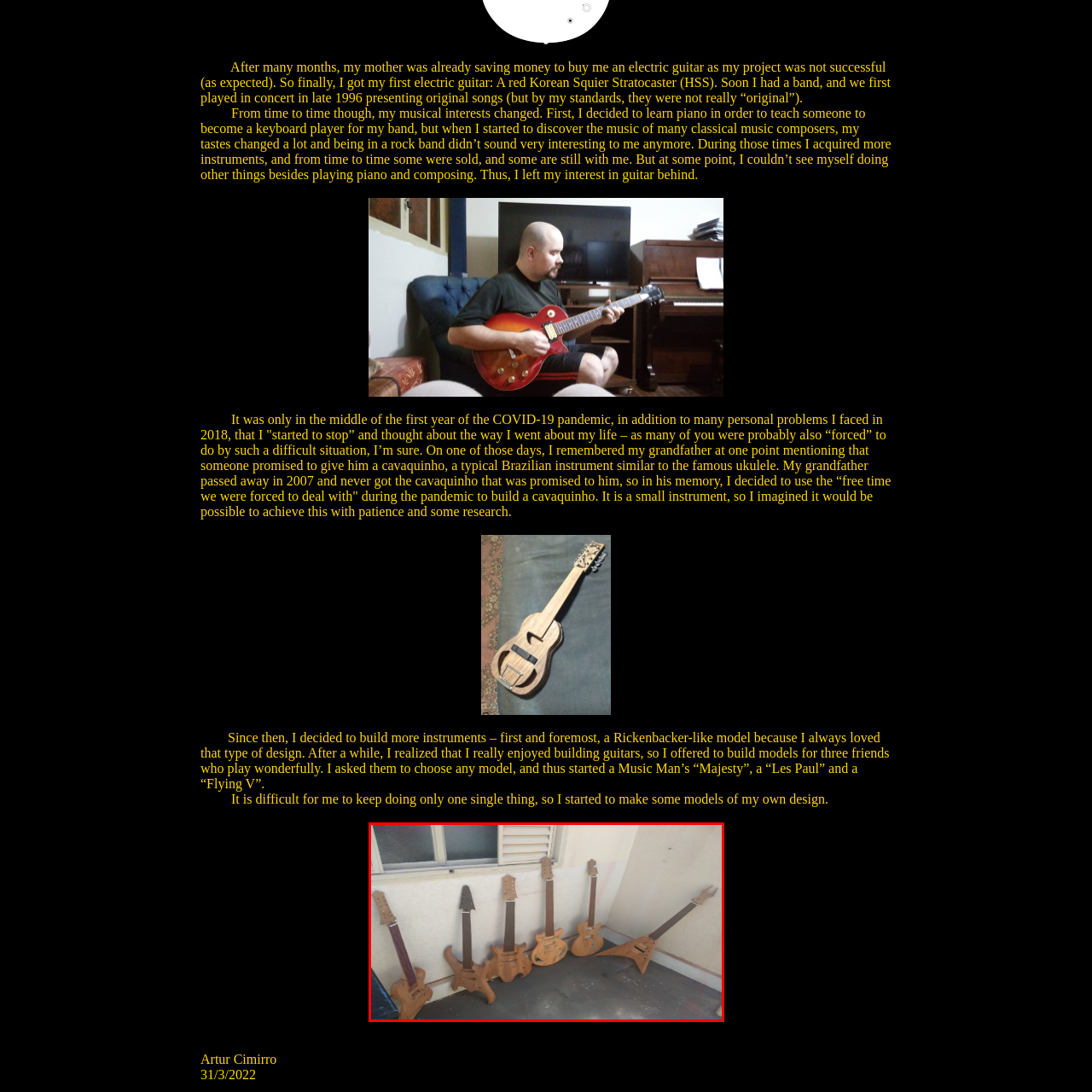Explain in detail what is happening within the highlighted red bounding box in the image.

The image showcases a collection of seven unpainted guitar bodies displayed on a surface outside, likely in a workshop or studio setting. Each guitar has a distinct shape, indicating different design inspirations. Notable styles include a sleek, modern design reminiscent of electric guitar models as well as a more classic look. The wood appears unfinished, highlighting the craftsmanship involved in building each instrument. Natural light illuminates the scene, enhancing the textures of the wood and giving a glimpse into the intriguing process of custom guitar building. This moment captures the artist's journey in instrument creation, reflecting a dedication to the craft amidst evolving musical interests.